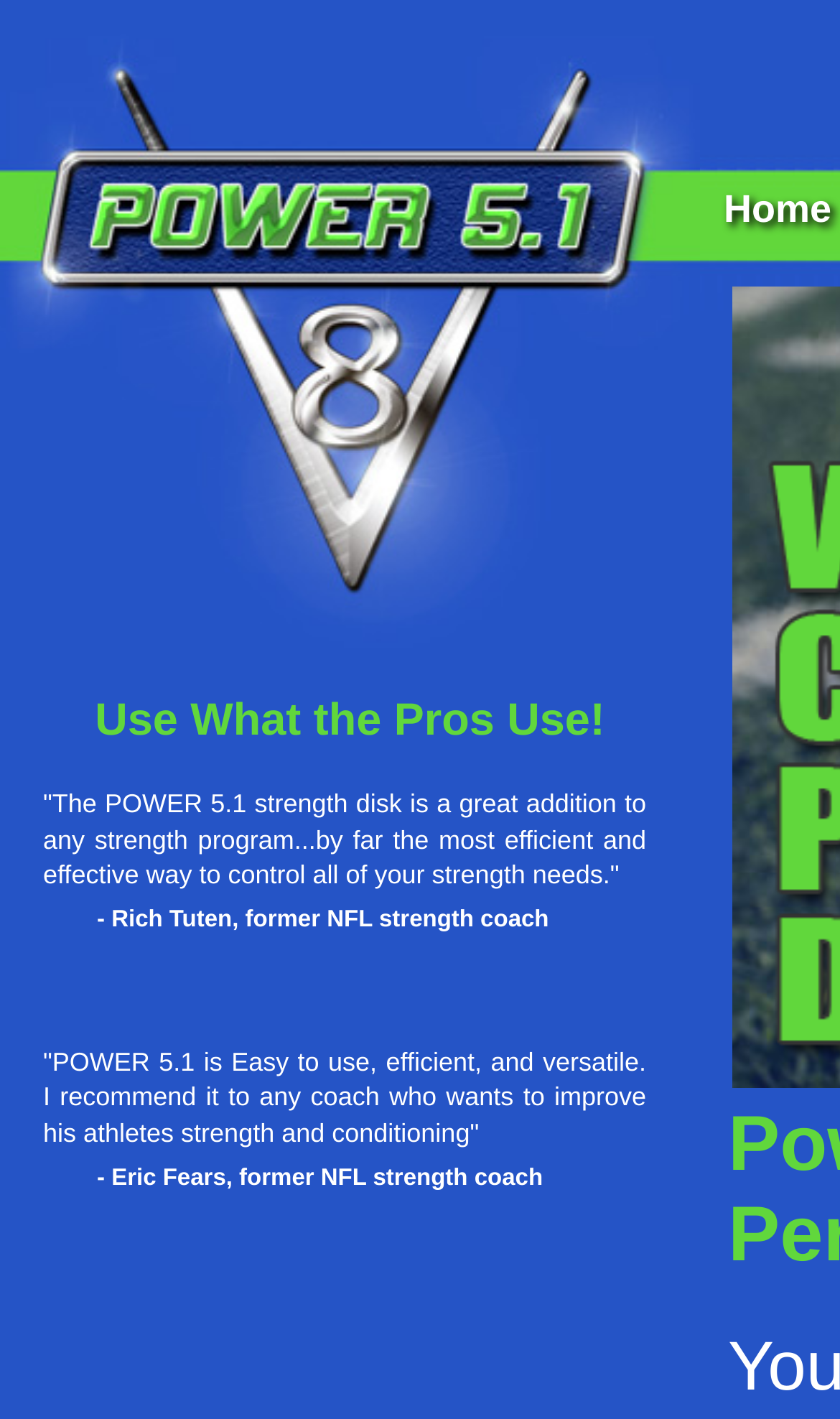What is the name of the link at the top-right corner?
Look at the image and construct a detailed response to the question.

The name of the link at the top-right corner can be determined by looking at the link element with the text 'Home' at the top-right corner of the page, which suggests that the link is named 'Home'.